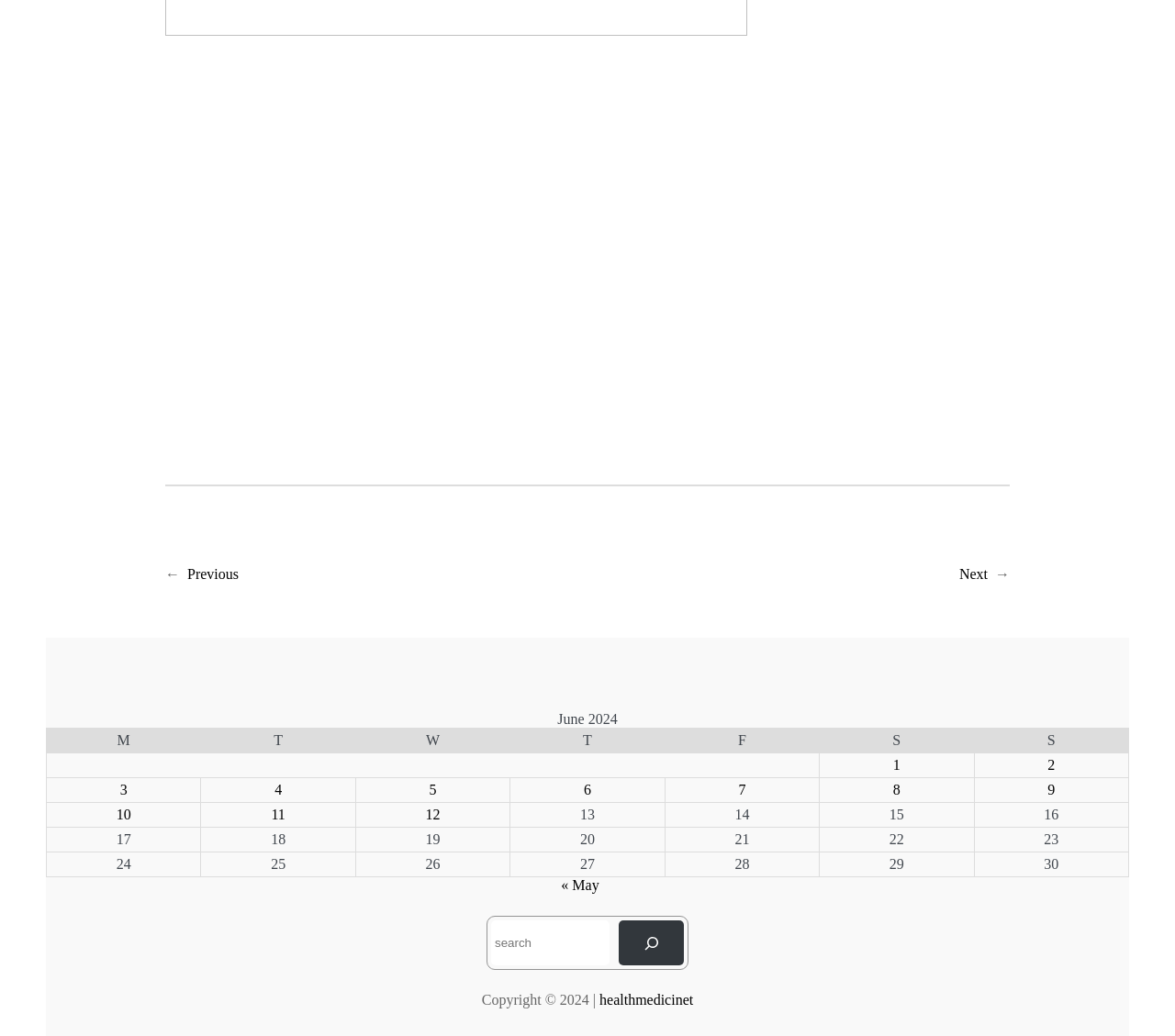What is the purpose of the 'Search' button?
Make sure to answer the question with a detailed and comprehensive explanation.

The 'Search' button is located next to a search box with a label 'Search', indicating that it is used to search for posts, likely on the website.